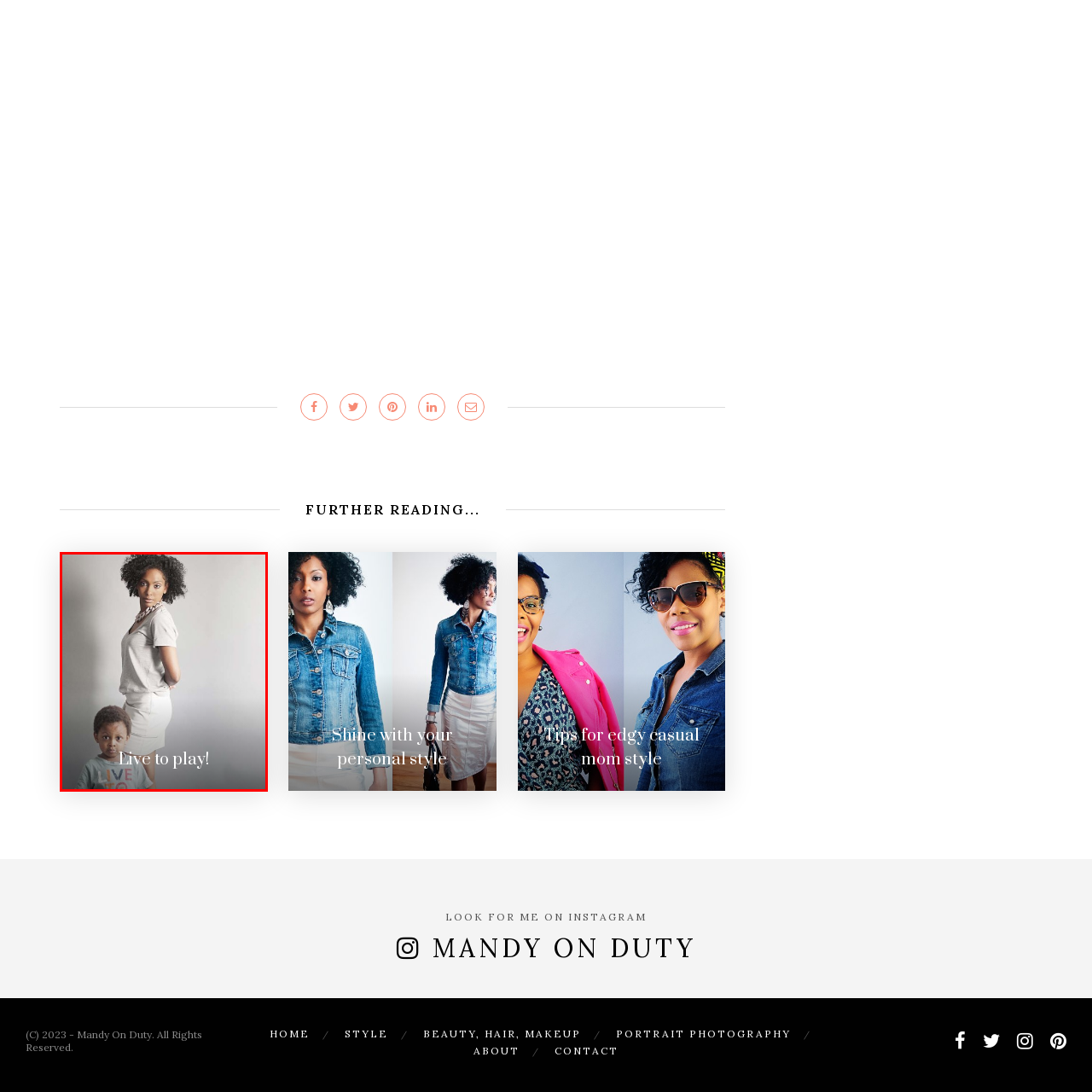Please look at the image highlighted by the red box, What is written on the child's T-shirt?
 Provide your answer using a single word or phrase.

LIVE TO PLAY